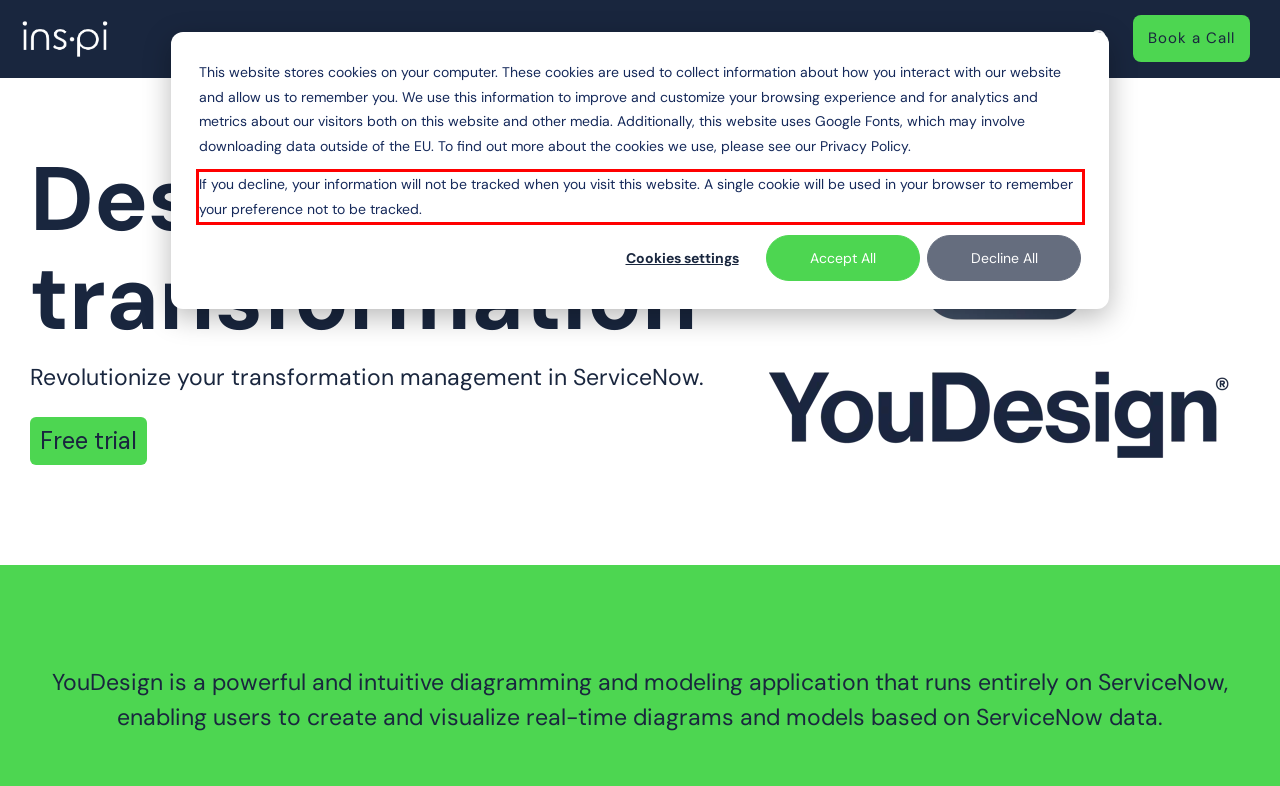There is a UI element on the webpage screenshot marked by a red bounding box. Extract and generate the text content from within this red box.

If you decline, your information will not be tracked when you visit this website. A single cookie will be used in your browser to remember your preference not to be tracked.